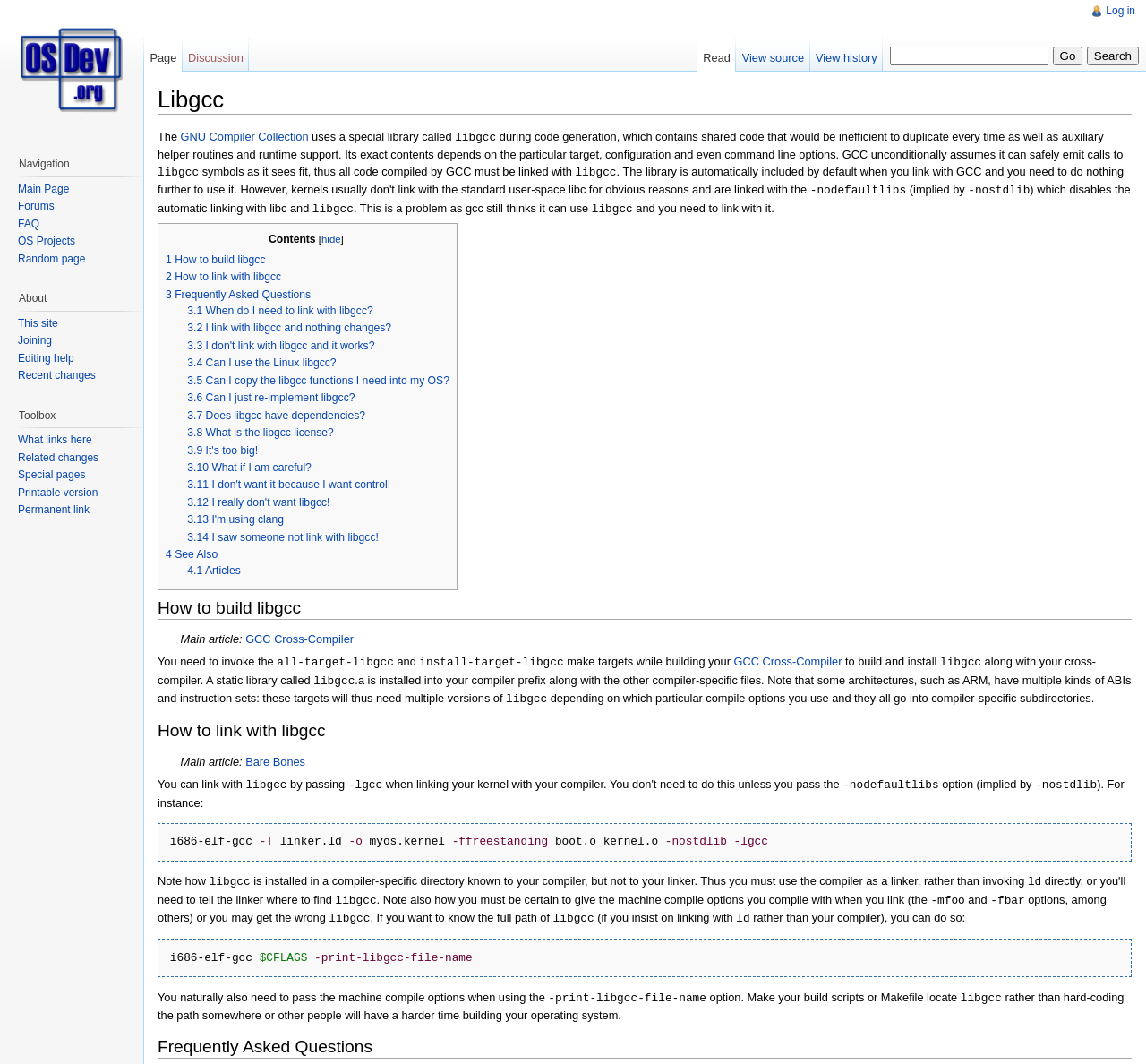Refer to the image and provide an in-depth answer to the question:
How do I build libgcc?

You need to invoke the all-target-libgcc and install-target-libgcc make targets while building your GCC Cross-Compiler to build and install libgcc along with your cross-compiler.